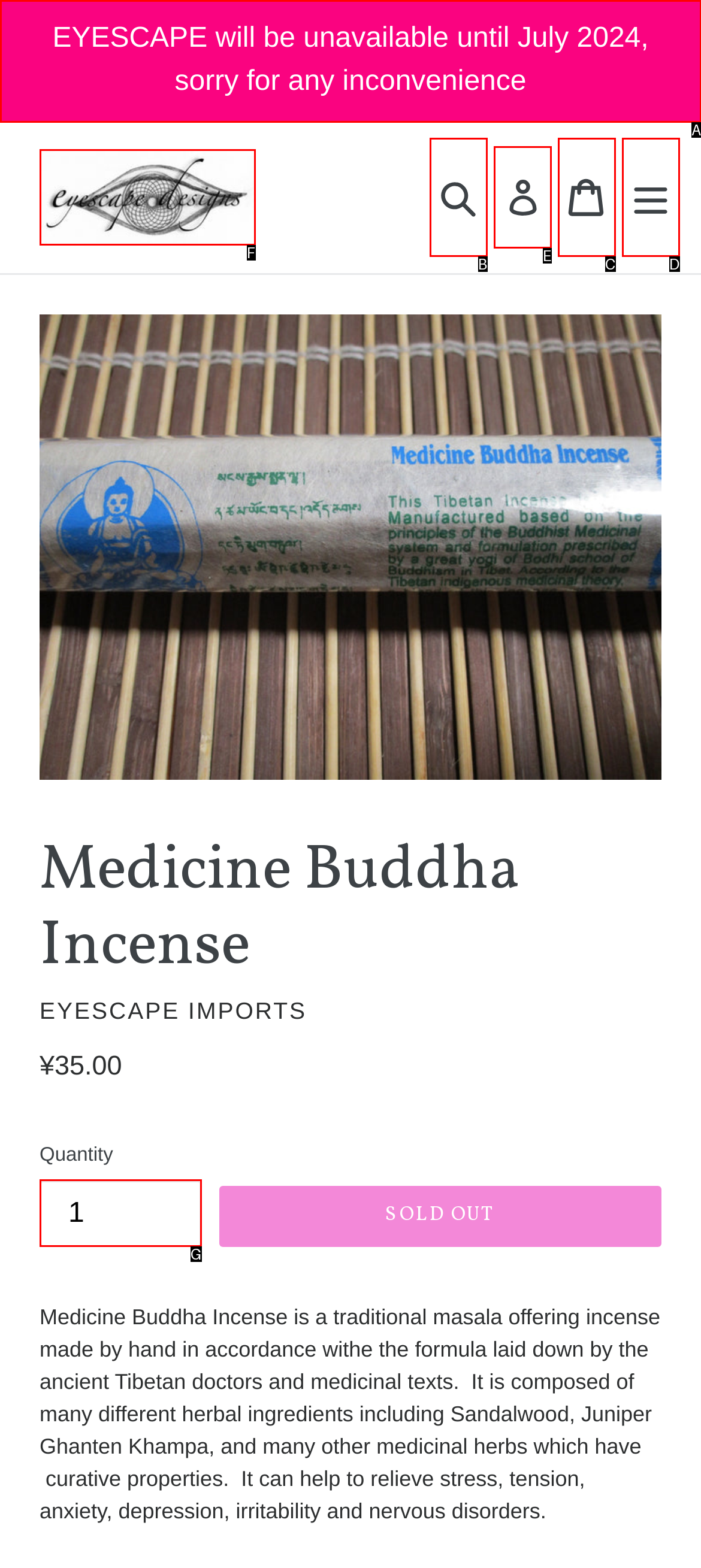From the given choices, determine which HTML element matches the description: Search. Reply with the appropriate letter.

B